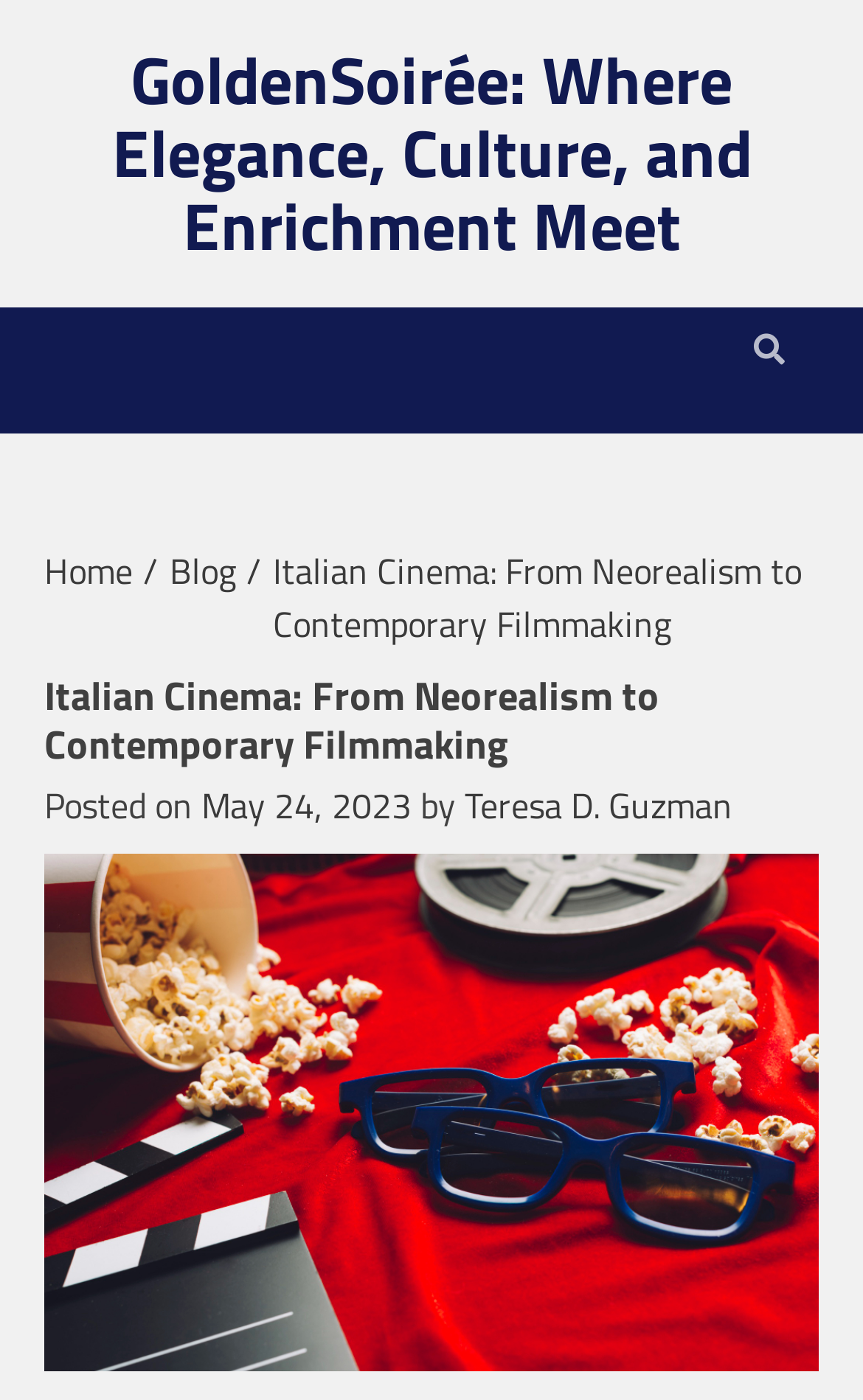When was the blog post published?
Look at the image and answer with only one word or phrase.

May 24, 2023